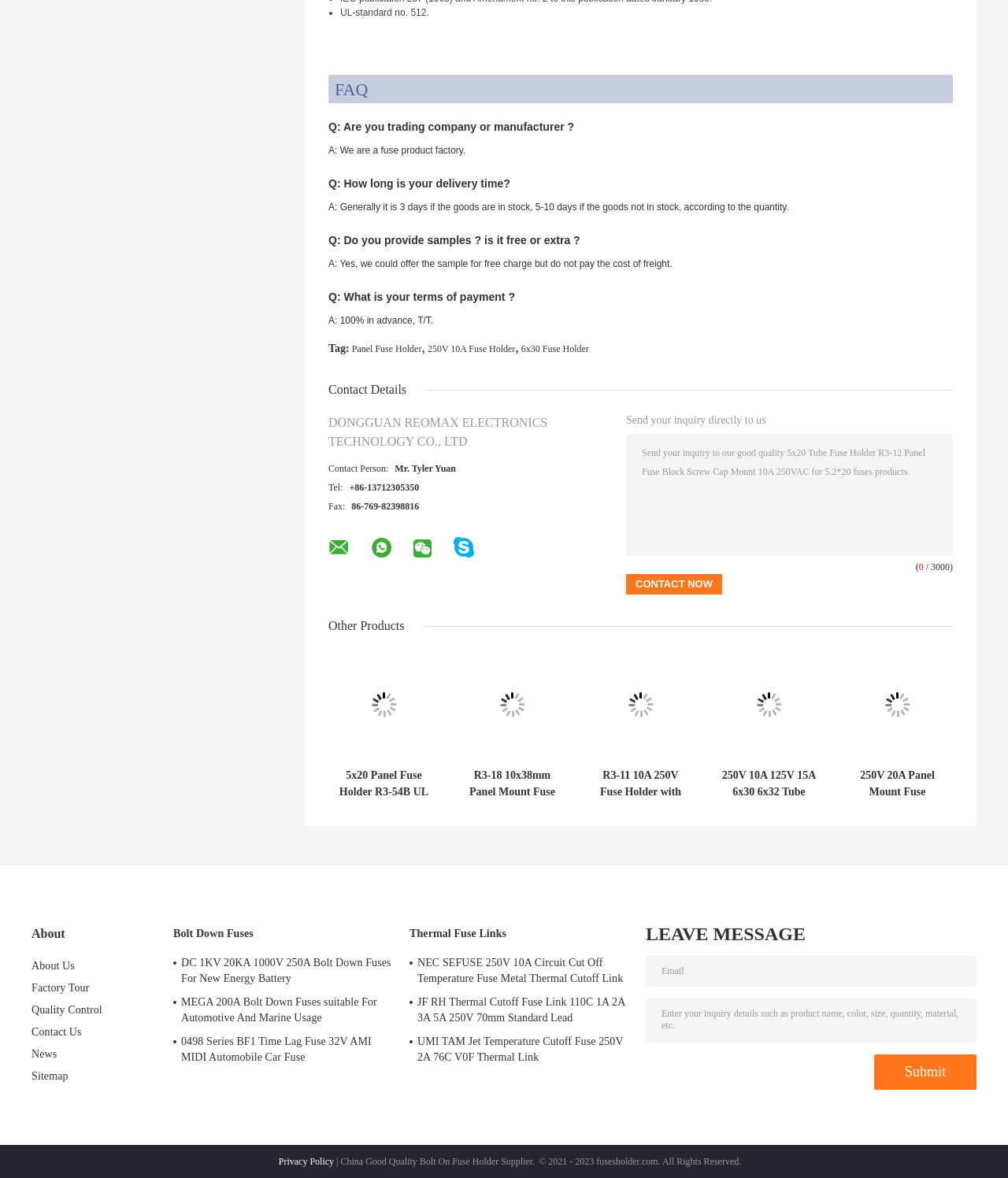What is the delivery time if goods are in stock?
We need a detailed and exhaustive answer to the question. Please elaborate.

I found the answer by looking at the FAQ section, where it is stated that 'Generally it is 3 days if the goods are in stock, 5-10 days if the goods not in stock, according to the quantity'.